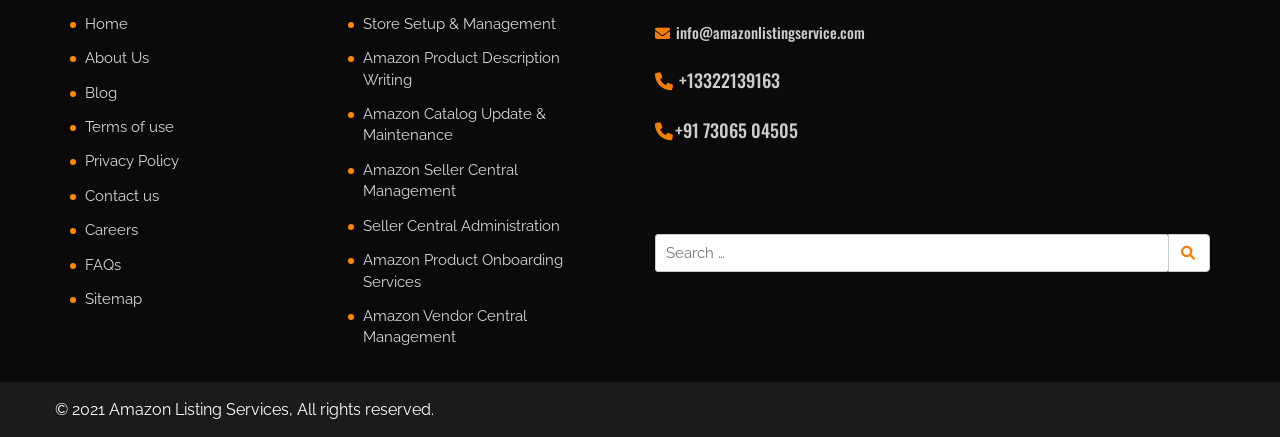Find the bounding box coordinates for the HTML element described as: "Amazon Vendor Central Management". The coordinates should consist of four float values between 0 and 1, i.e., [left, top, right, bottom].

[0.271, 0.7, 0.477, 0.81]